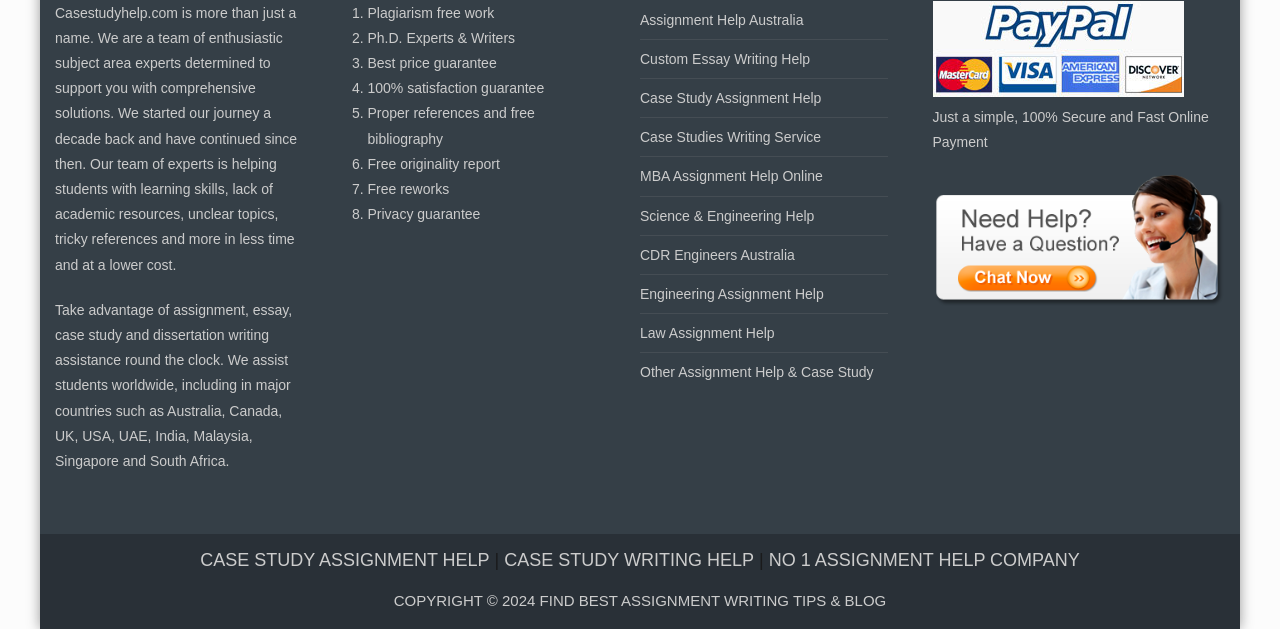What is the main purpose of Casestudyhelp.com? Based on the image, give a response in one word or a short phrase.

Assignment help